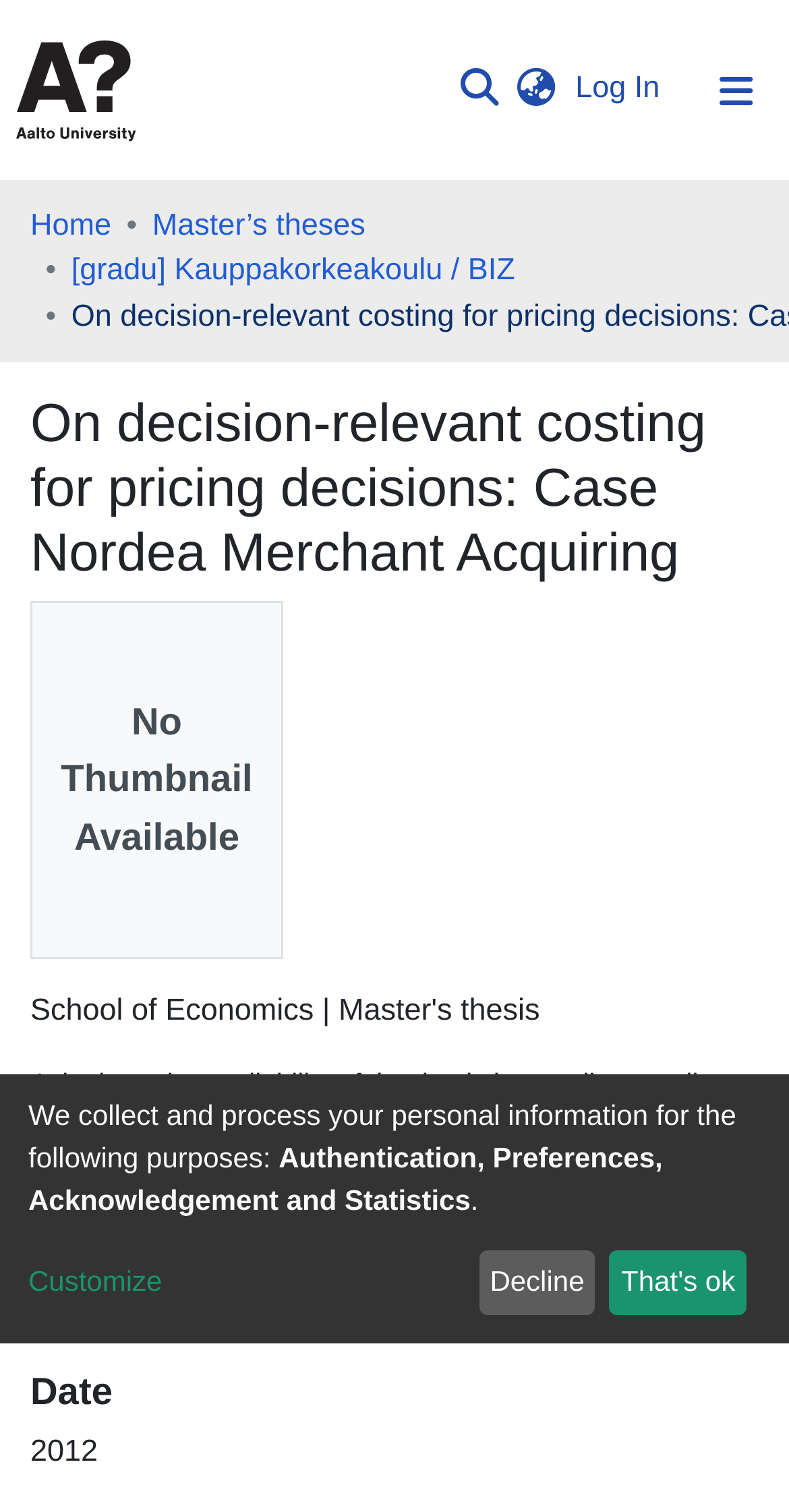Provide the text content of the webpage's main heading.

On decision-relevant costing for pricing decisions: Case Nordea Merchant Acquiring